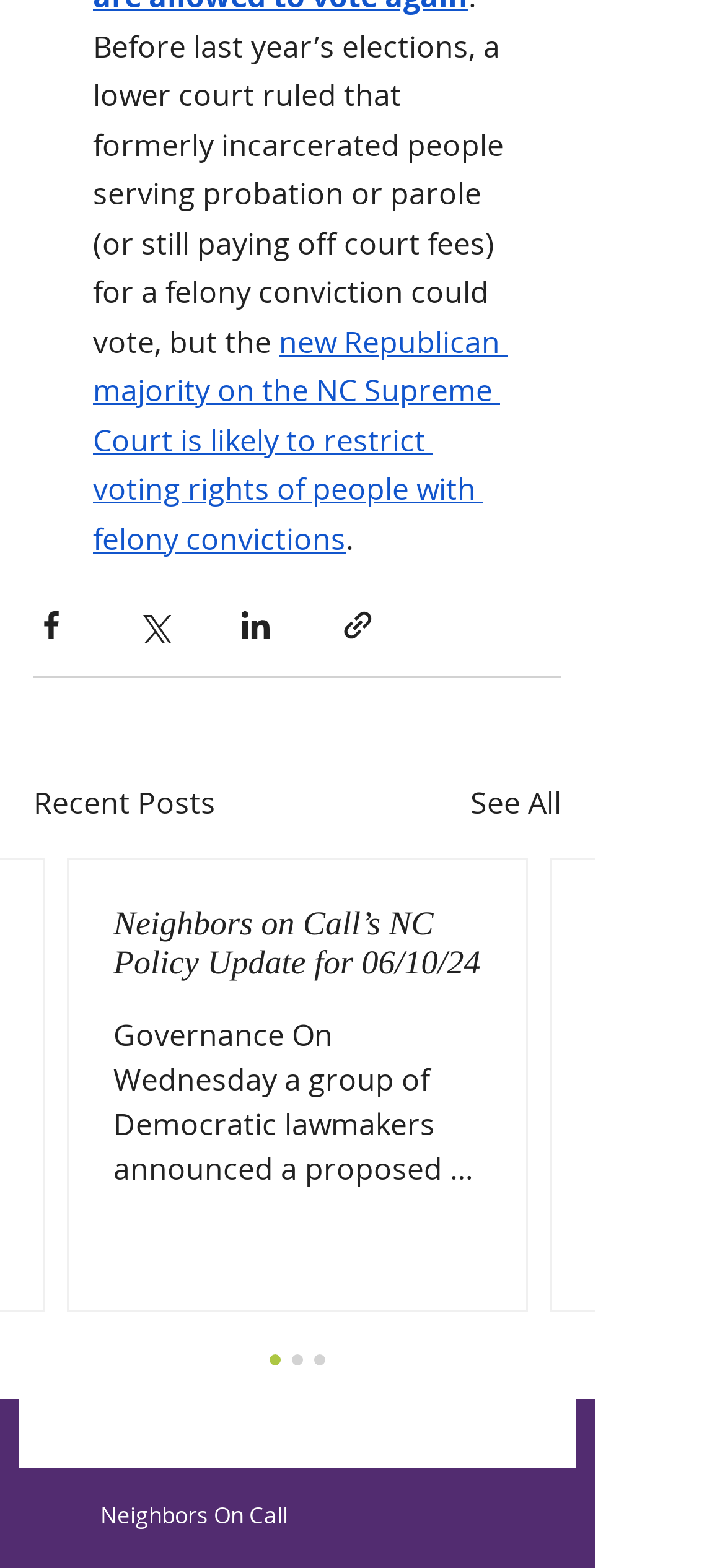Please identify the bounding box coordinates of the element that needs to be clicked to execute the following command: "Share article via Twitter". Provide the bounding box using four float numbers between 0 and 1, formatted as [left, top, right, bottom].

[0.187, 0.388, 0.236, 0.41]